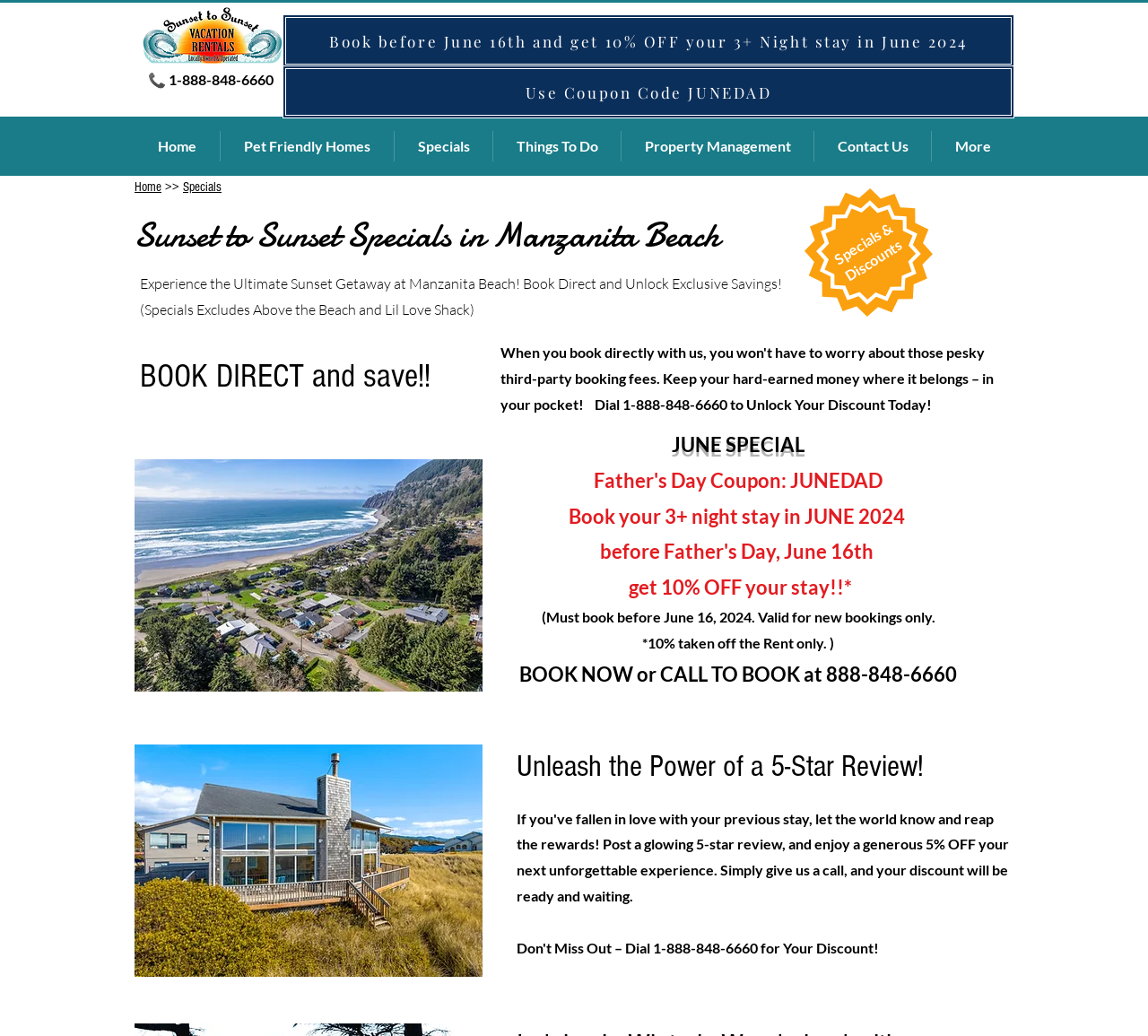Determine the bounding box coordinates of the target area to click to execute the following instruction: "Visit Facebook page."

[0.812, 0.085, 0.83, 0.105]